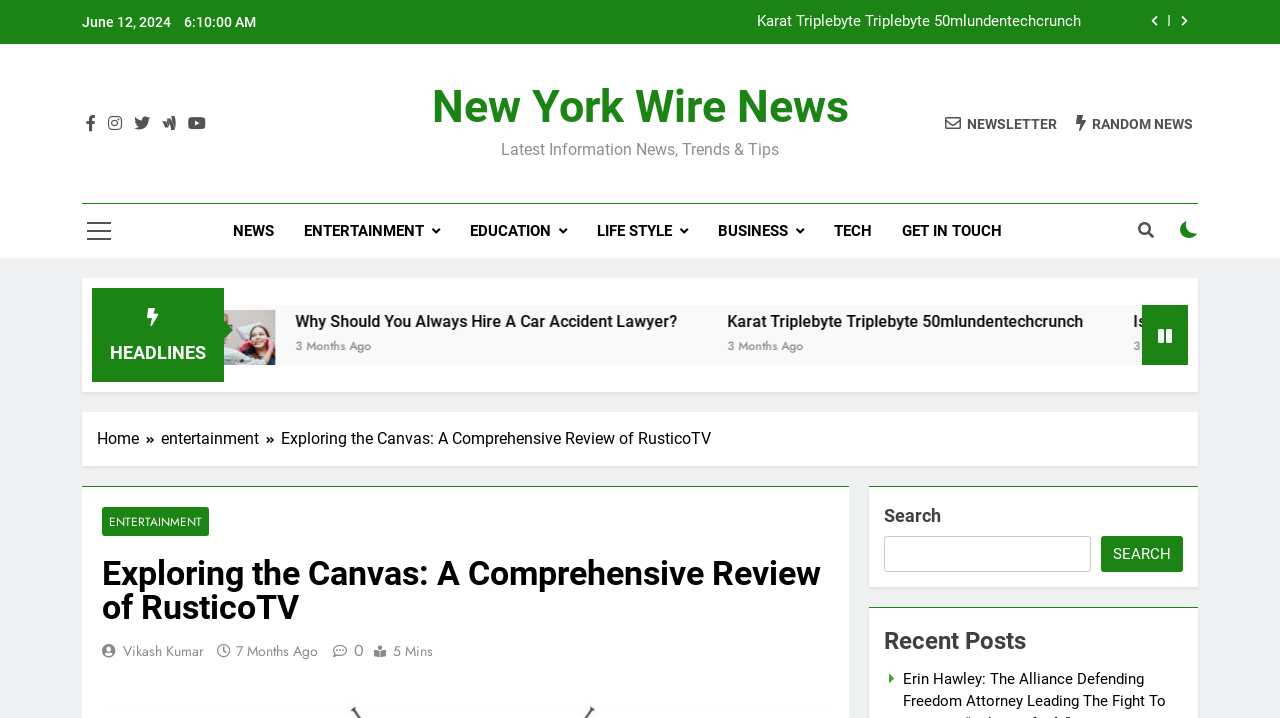Could you highlight the region that needs to be clicked to execute the instruction: "Contact us via email"?

None